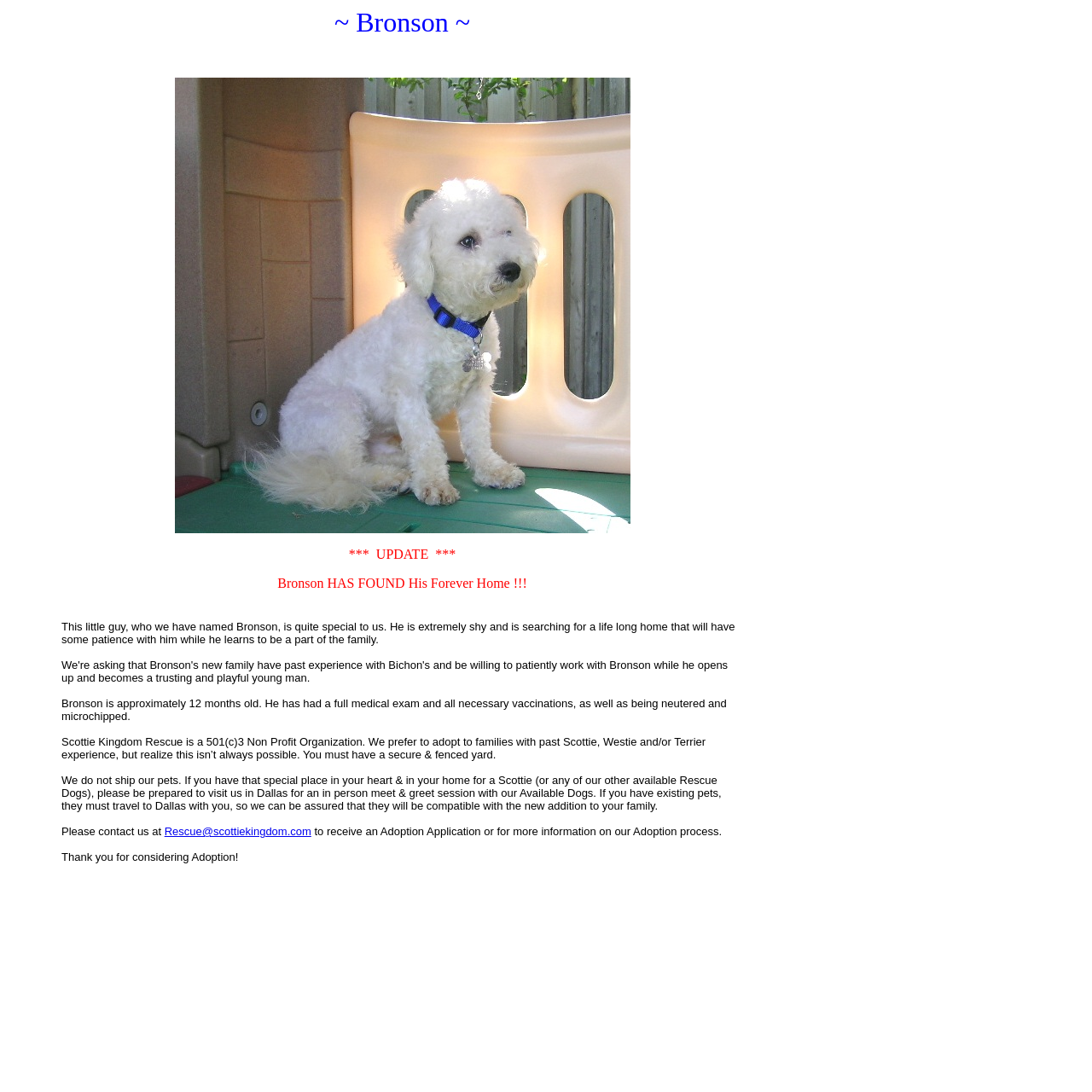Extract the bounding box coordinates for the described element: "Rescue@scottiekingdom.com". The coordinates should be represented as four float numbers between 0 and 1: [left, top, right, bottom].

[0.151, 0.755, 0.285, 0.767]